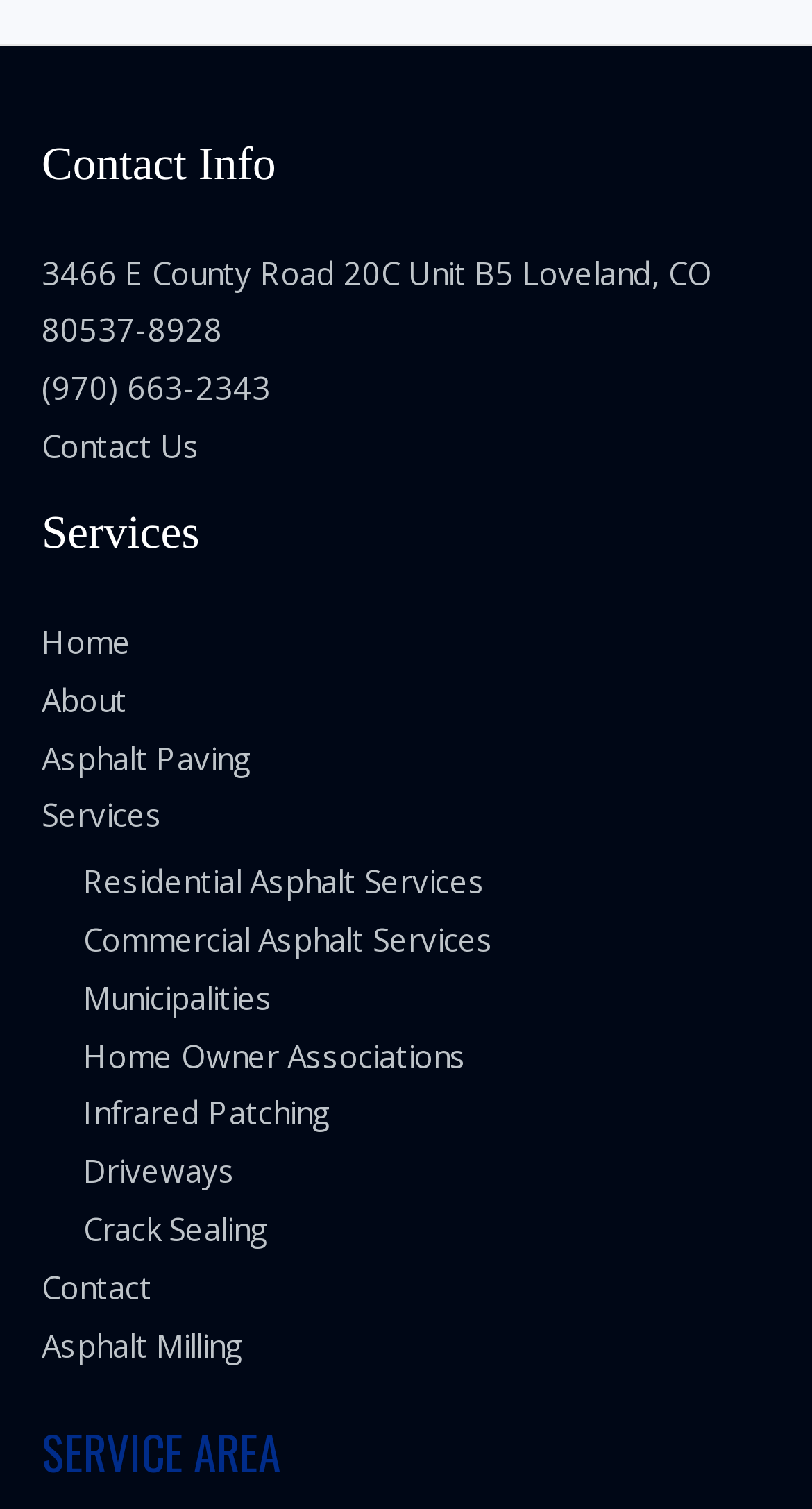Give a short answer using one word or phrase for the question:
What is the address of the company?

3466 E County Road 20C Unit B5 Loveland, CO 80537-8928